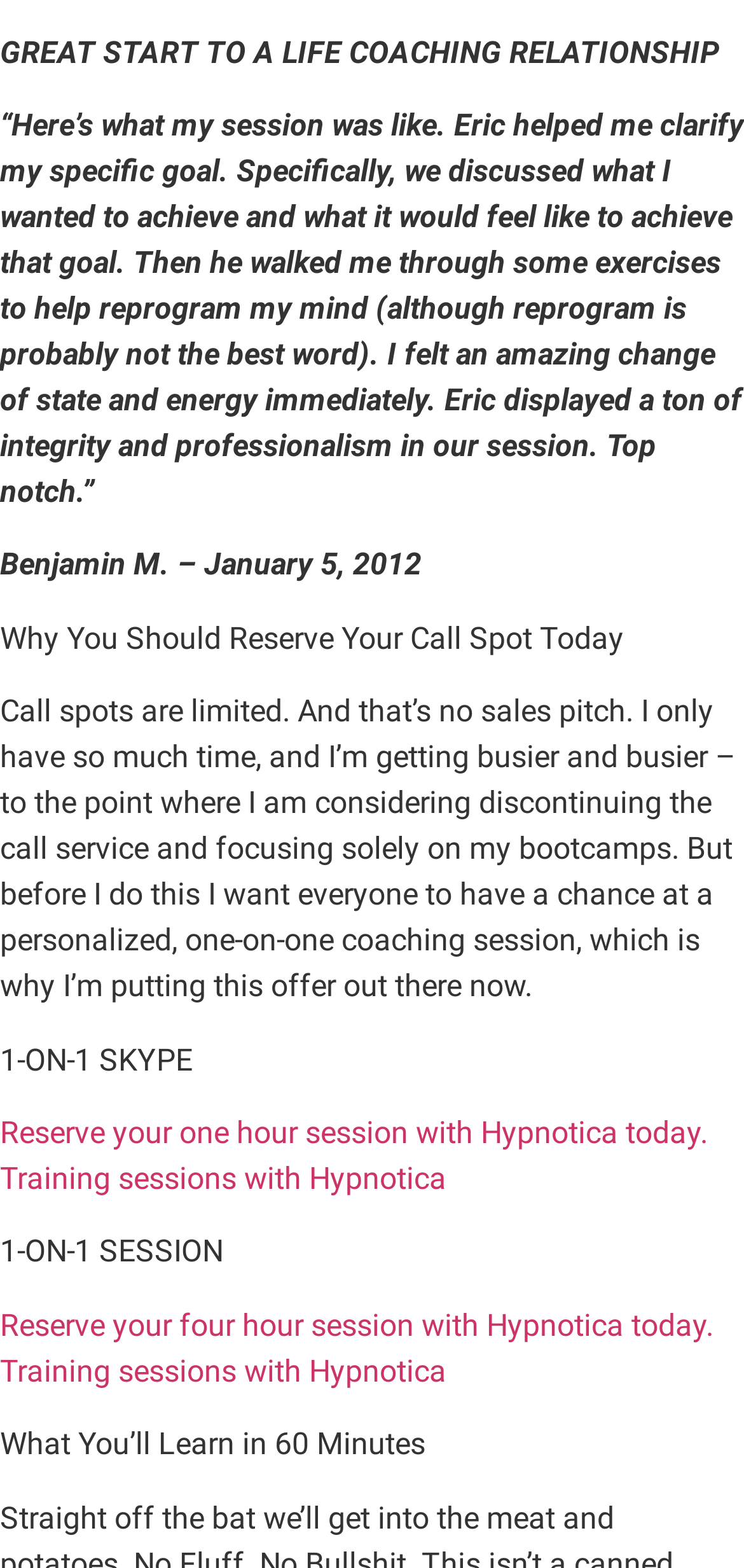Who is the person offering the coaching service?
Please provide a detailed answer to the question.

Based on the links 'Reserve your one hour session with Hypnotica today...' and 'Reserve your four hour session with Hypnotica today...', it can be inferred that the person offering the coaching service is Hypnotica.